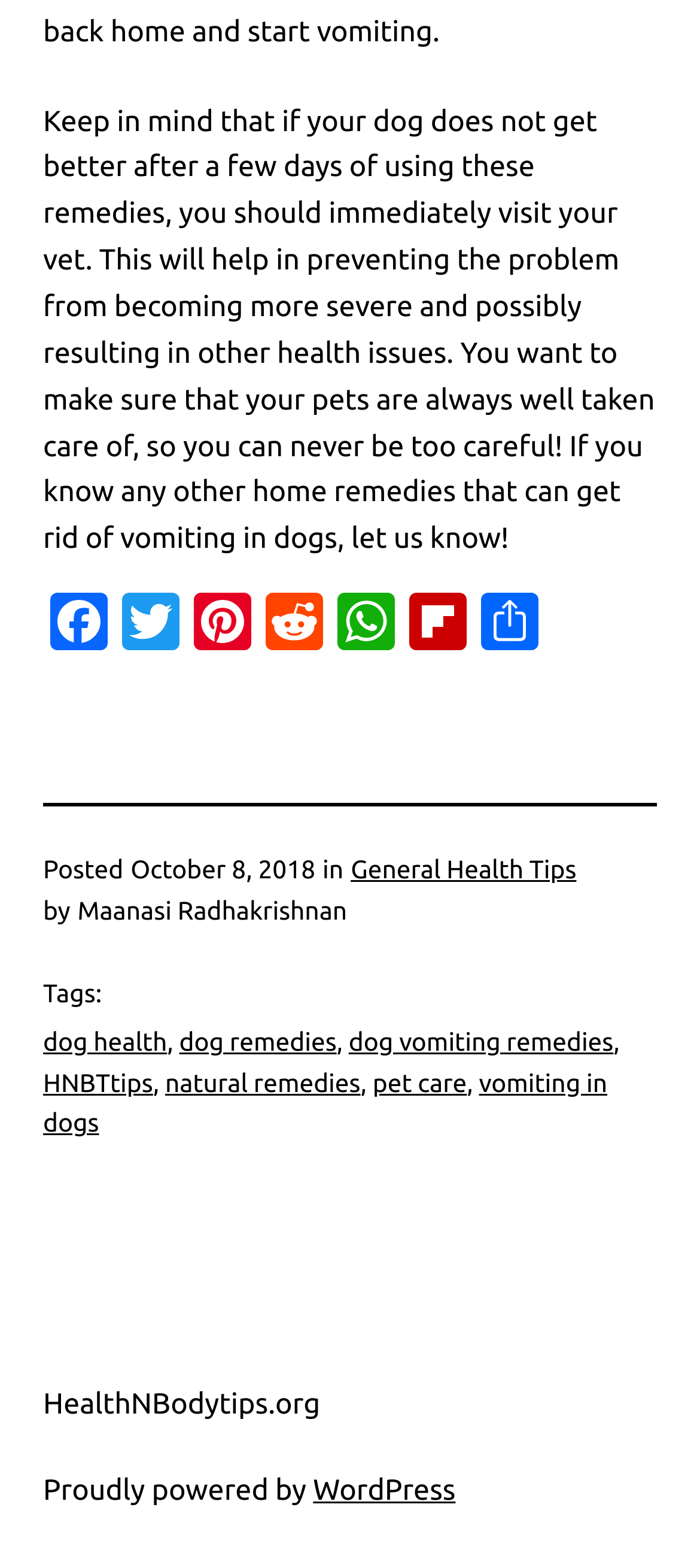Could you highlight the region that needs to be clicked to execute the instruction: "Visit the HealthNBodytips.org website"?

[0.062, 0.886, 0.458, 0.906]